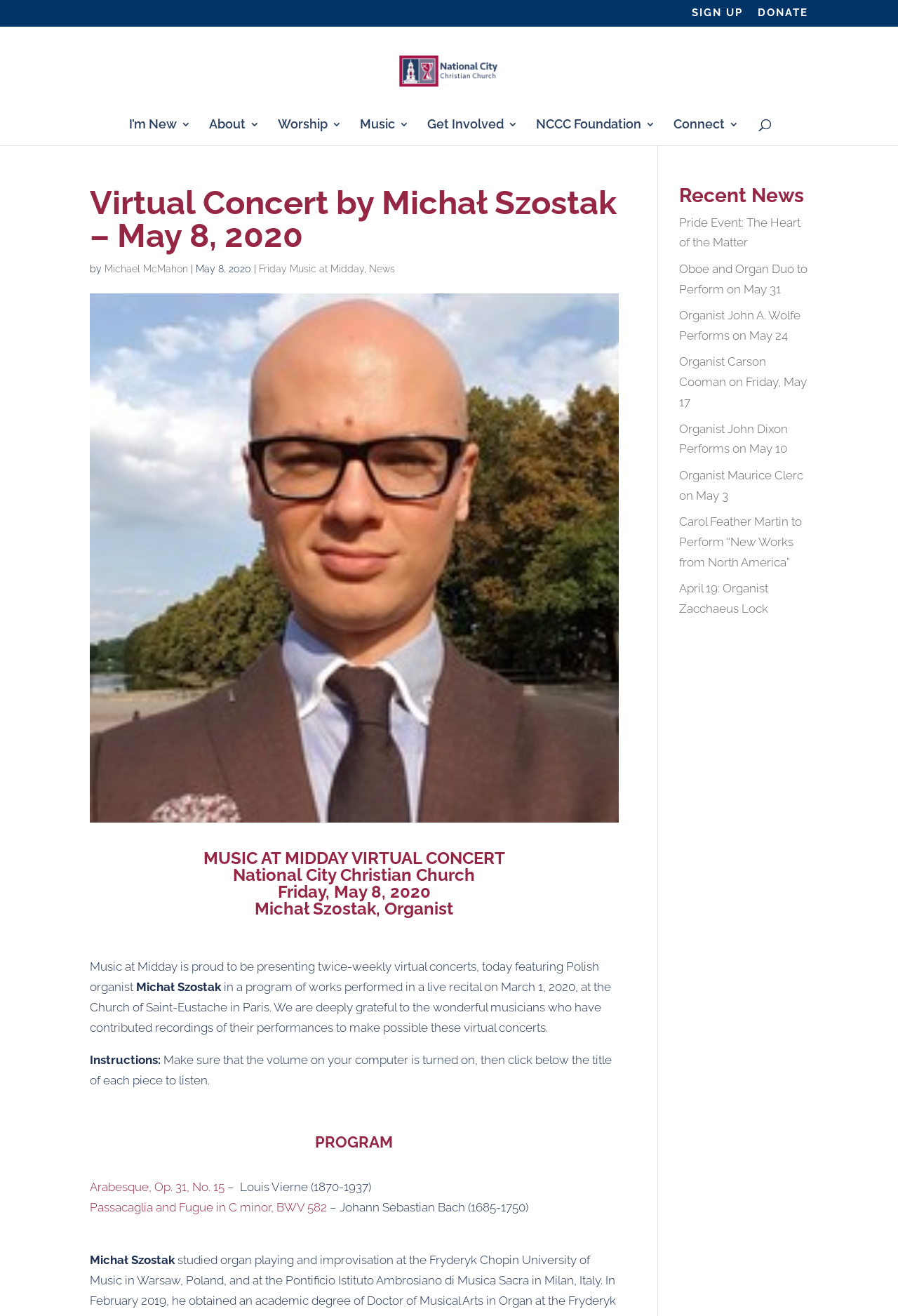What is the name of the organist performing in the virtual concert?
Answer the question with just one word or phrase using the image.

Michał Szostak